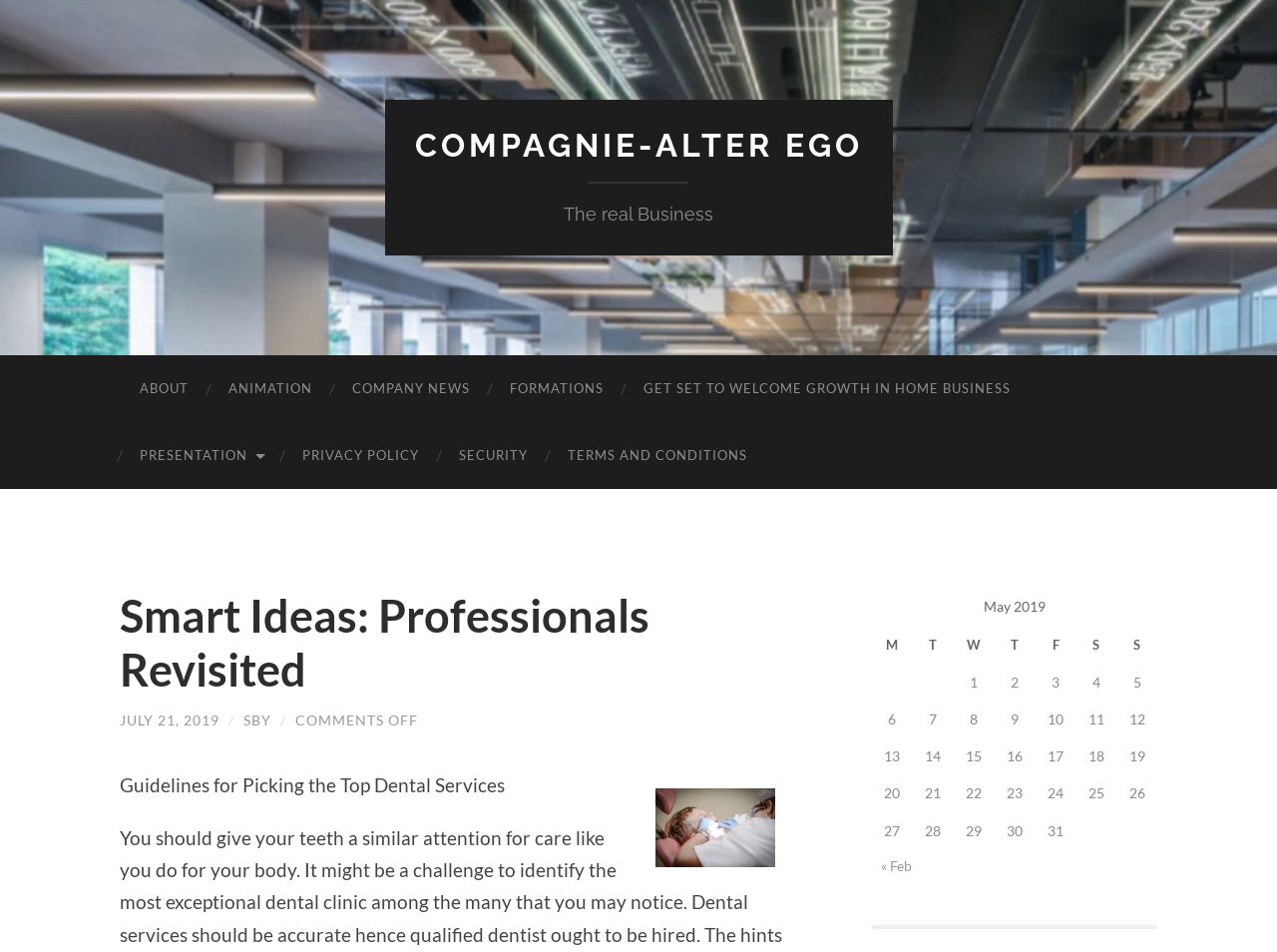What is the title of the latest article?
Using the image as a reference, deliver a detailed and thorough answer to the question.

The title of the latest article can be found below the main navigation links and is displayed as a static text element, which reads 'Guidelines for Picking the Top Dental Services'.